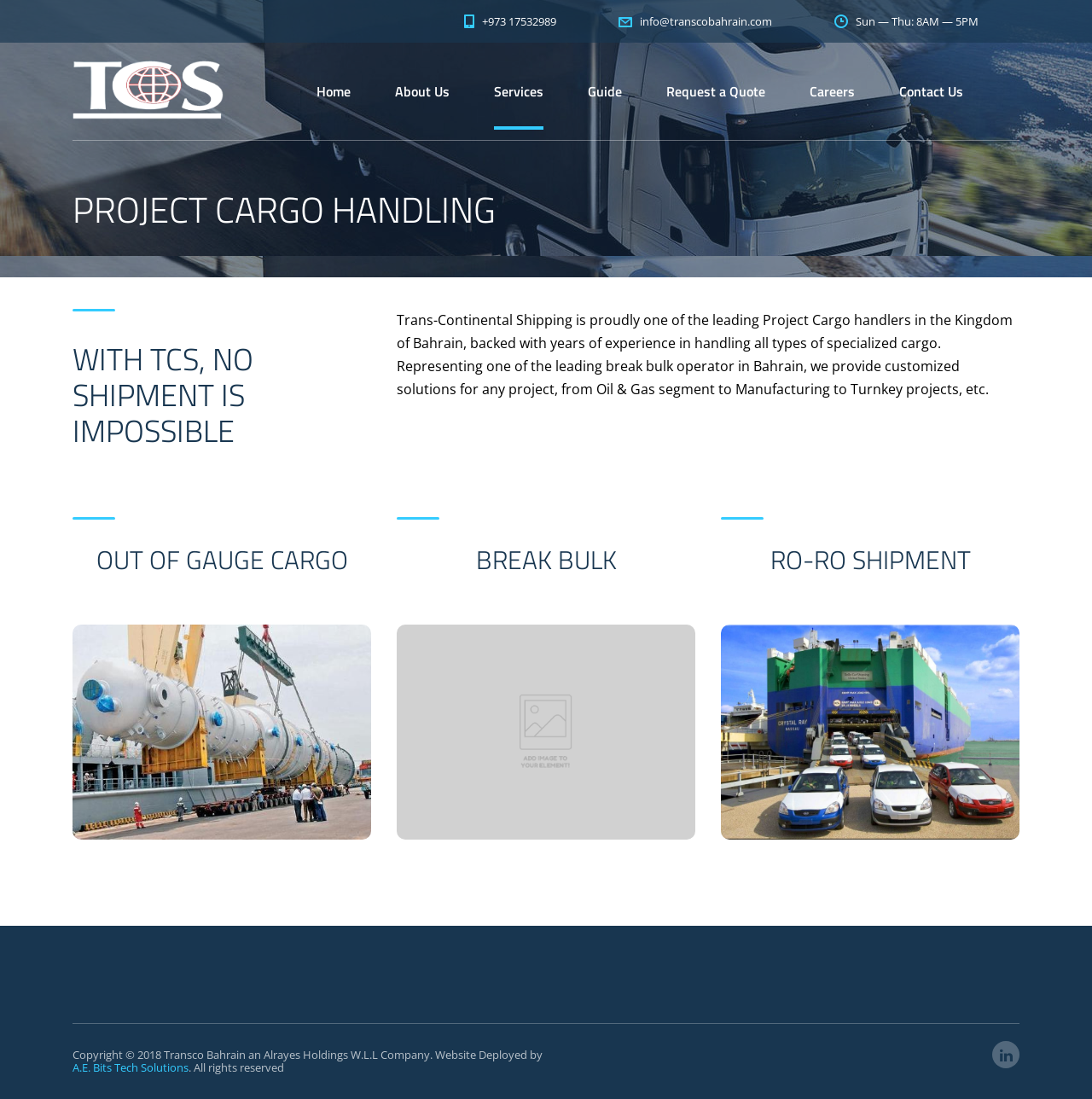What is the company's email address?
Please provide an in-depth and detailed response to the question.

I found the email address by looking at the top section of the webpage, where the contact information is usually displayed. The email address is written in a link element with the OCR text 'info@transcobahrain.com'.